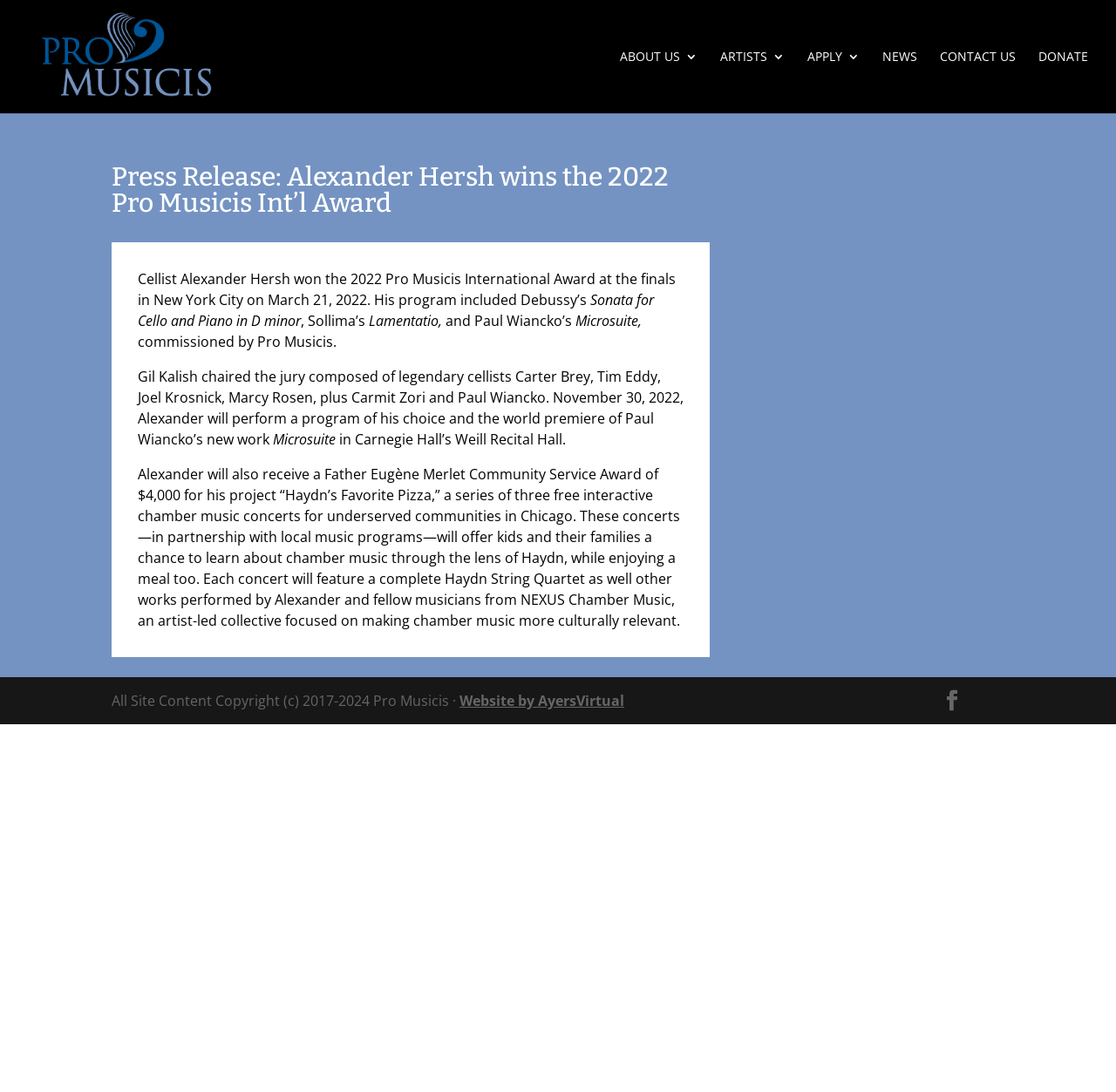Carefully observe the image and respond to the question with a detailed answer:
What is the amount of the Father Eugène Merlet Community Service Award?

The answer can be found in the article section of the webpage, where it is mentioned that 'Alexander will also receive a Father Eugène Merlet Community Service Award of $4,000 for his project “Haydn’s Favorite Pizza,”'